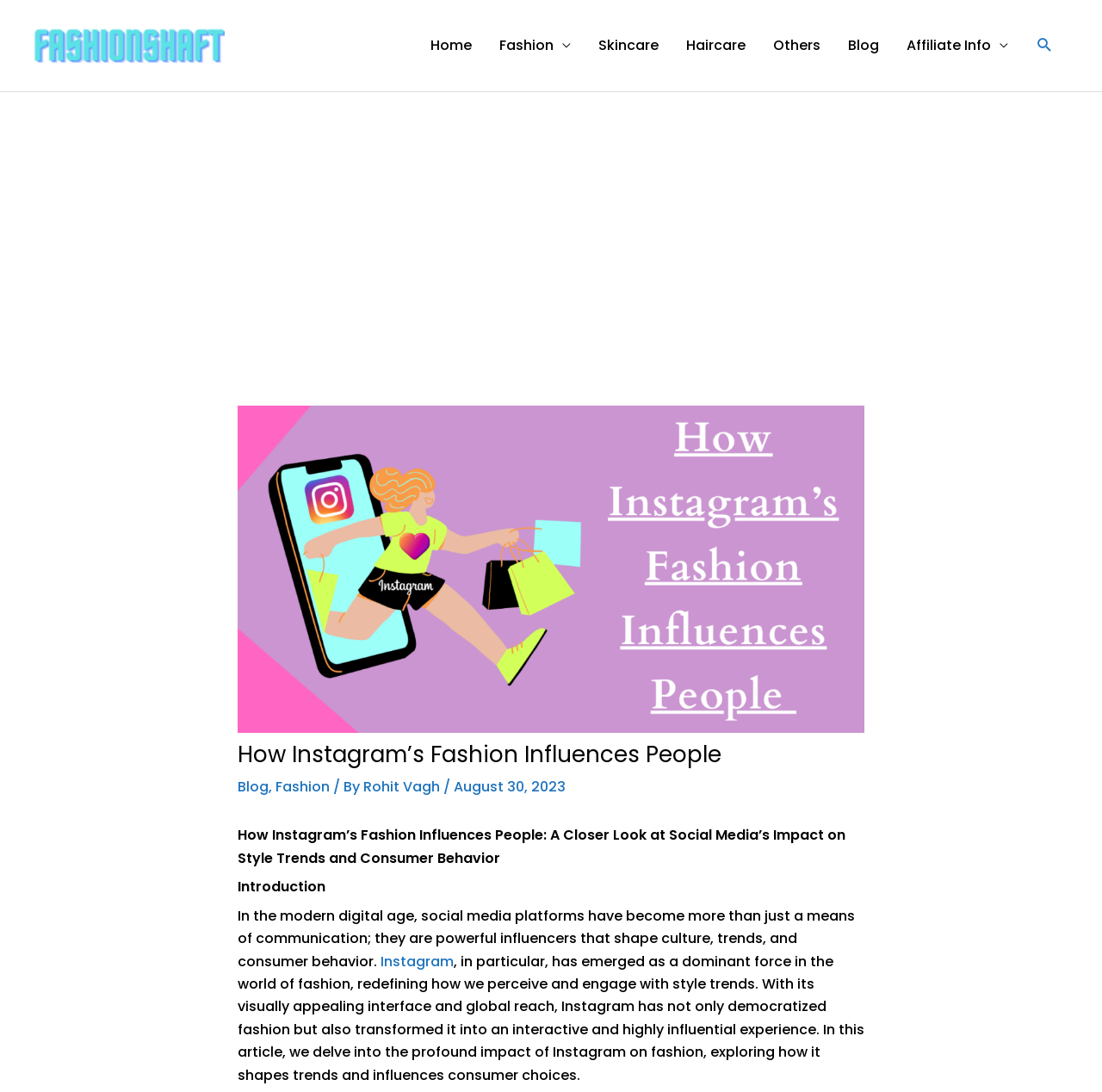Give a one-word or short phrase answer to the question: 
Who is the author of the article?

Rohit Vagh